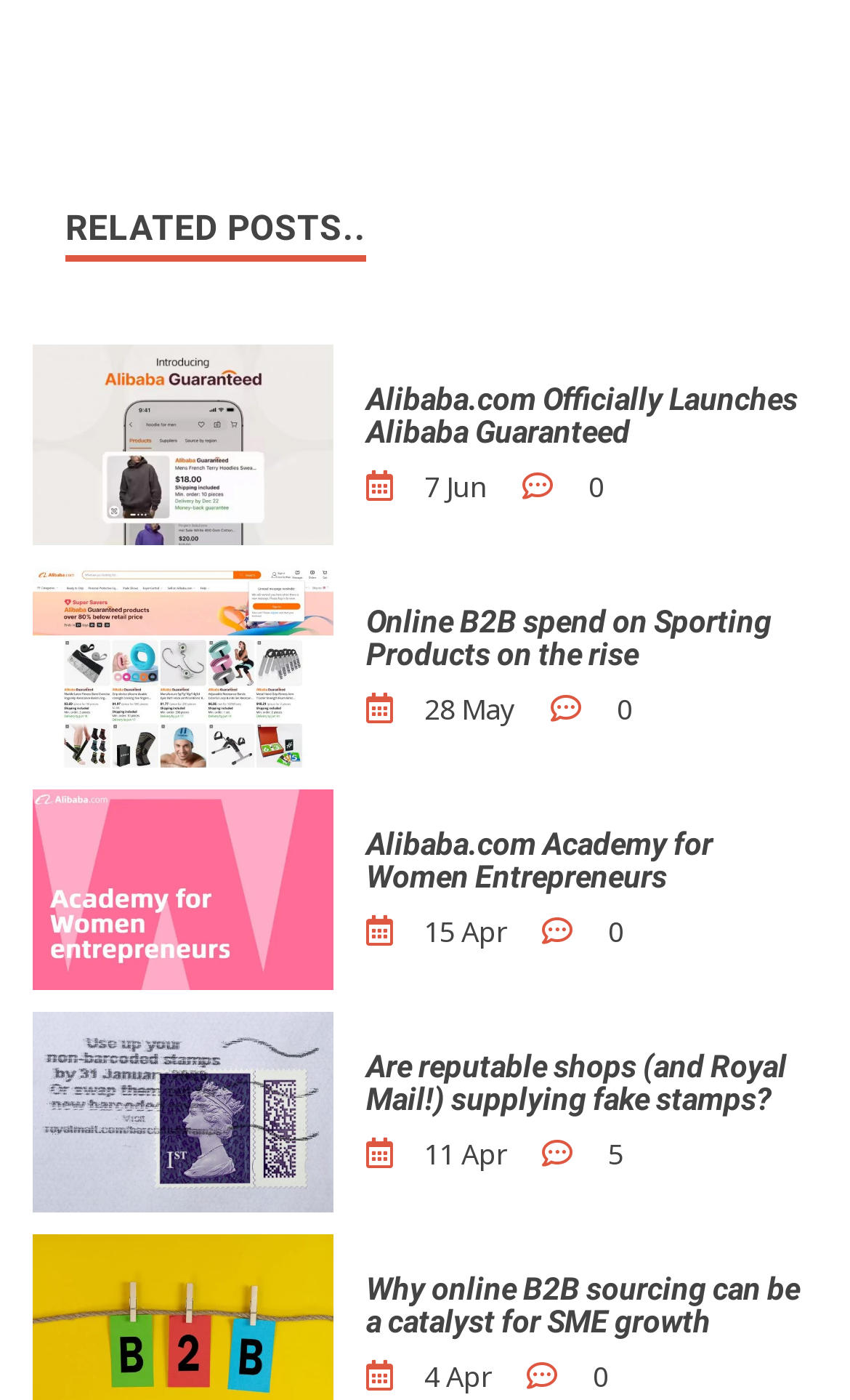Determine the bounding box coordinates of the clickable region to carry out the instruction: "explore Why online B2B sourcing can be a catalyst for SME growth article".

[0.431, 0.909, 0.949, 0.956]